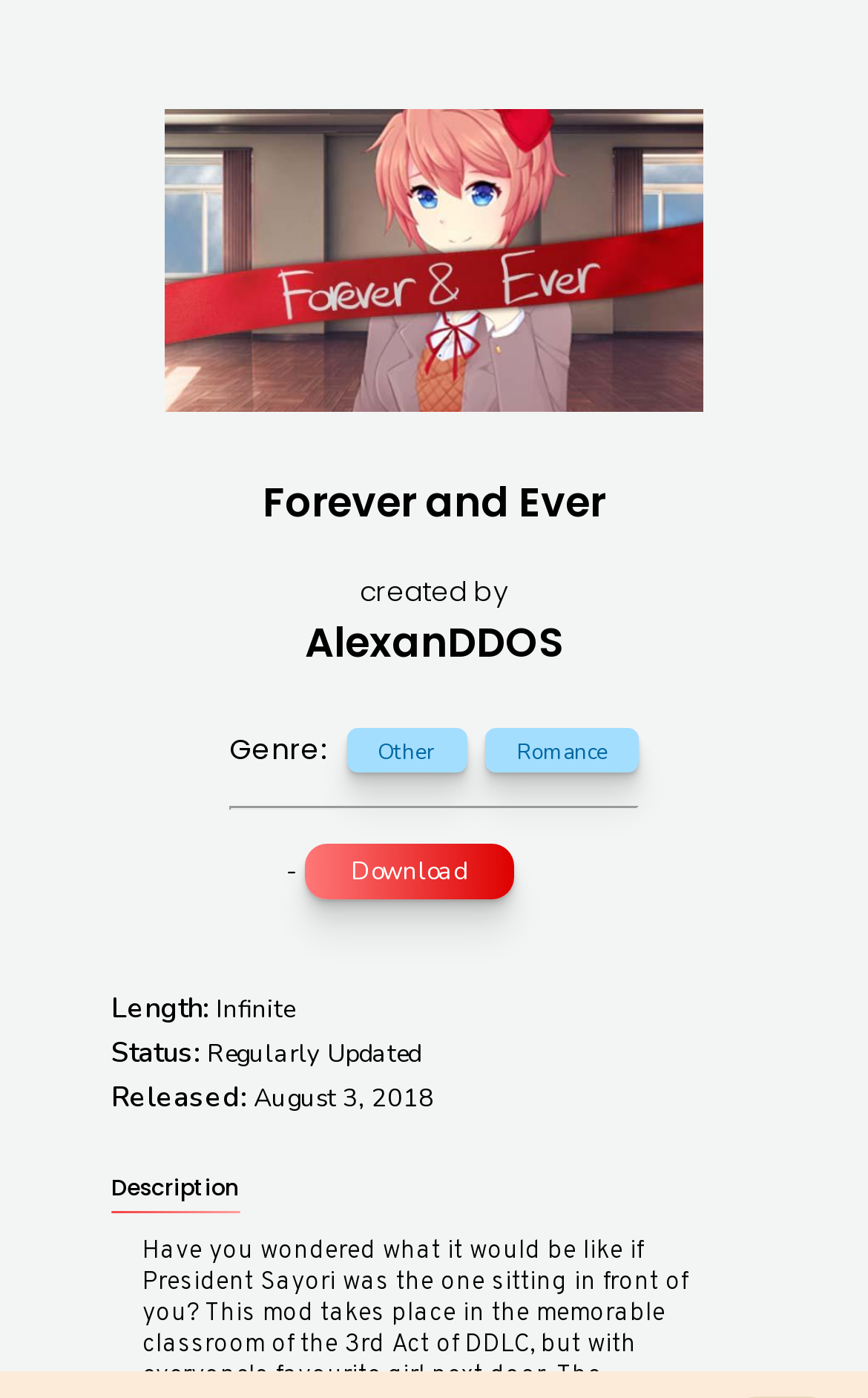When was the mod released?
Please analyze the image and answer the question with as much detail as possible.

I found the release date information by looking at the 'Released:' heading, which is followed by a static text element 'August 3, 2018'. Therefore, the mod was released on August 3, 2018.